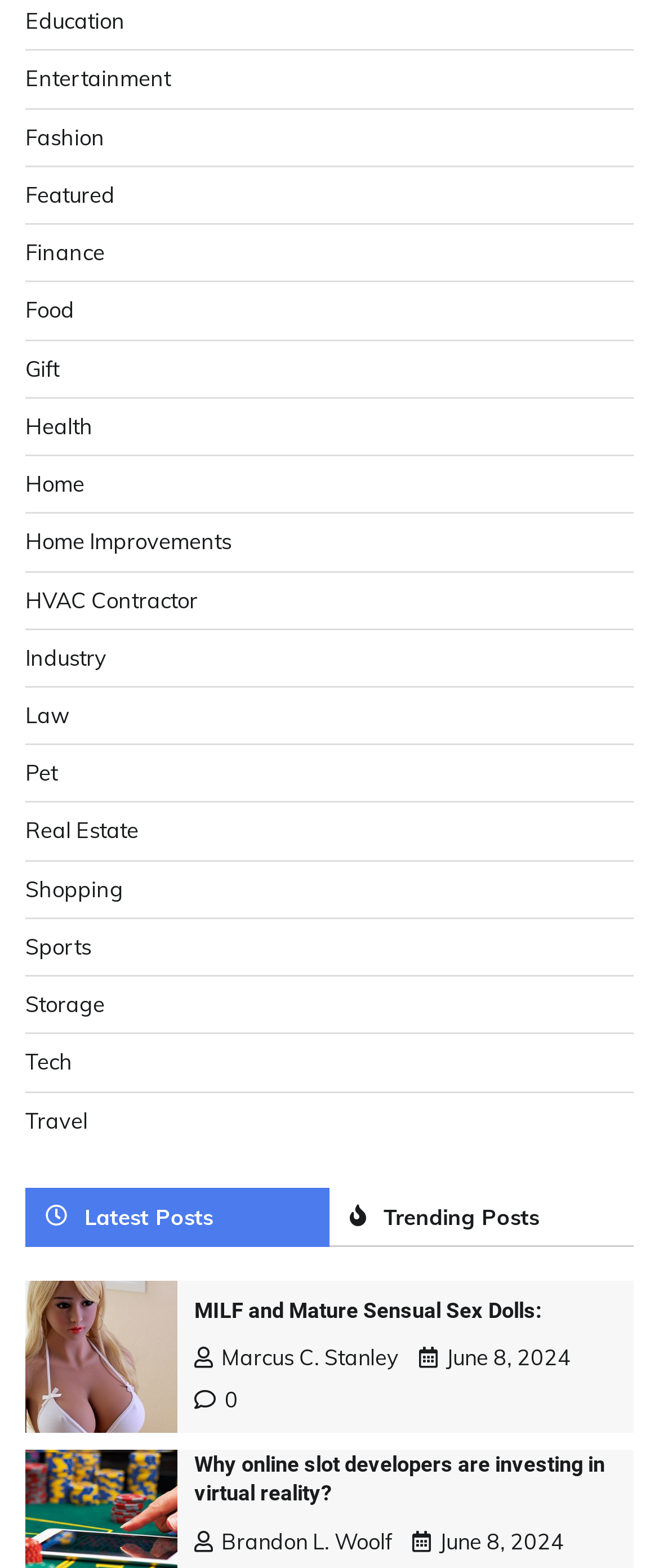Locate the bounding box coordinates of the clickable area needed to fulfill the instruction: "View Latest Posts".

[0.038, 0.757, 0.5, 0.795]